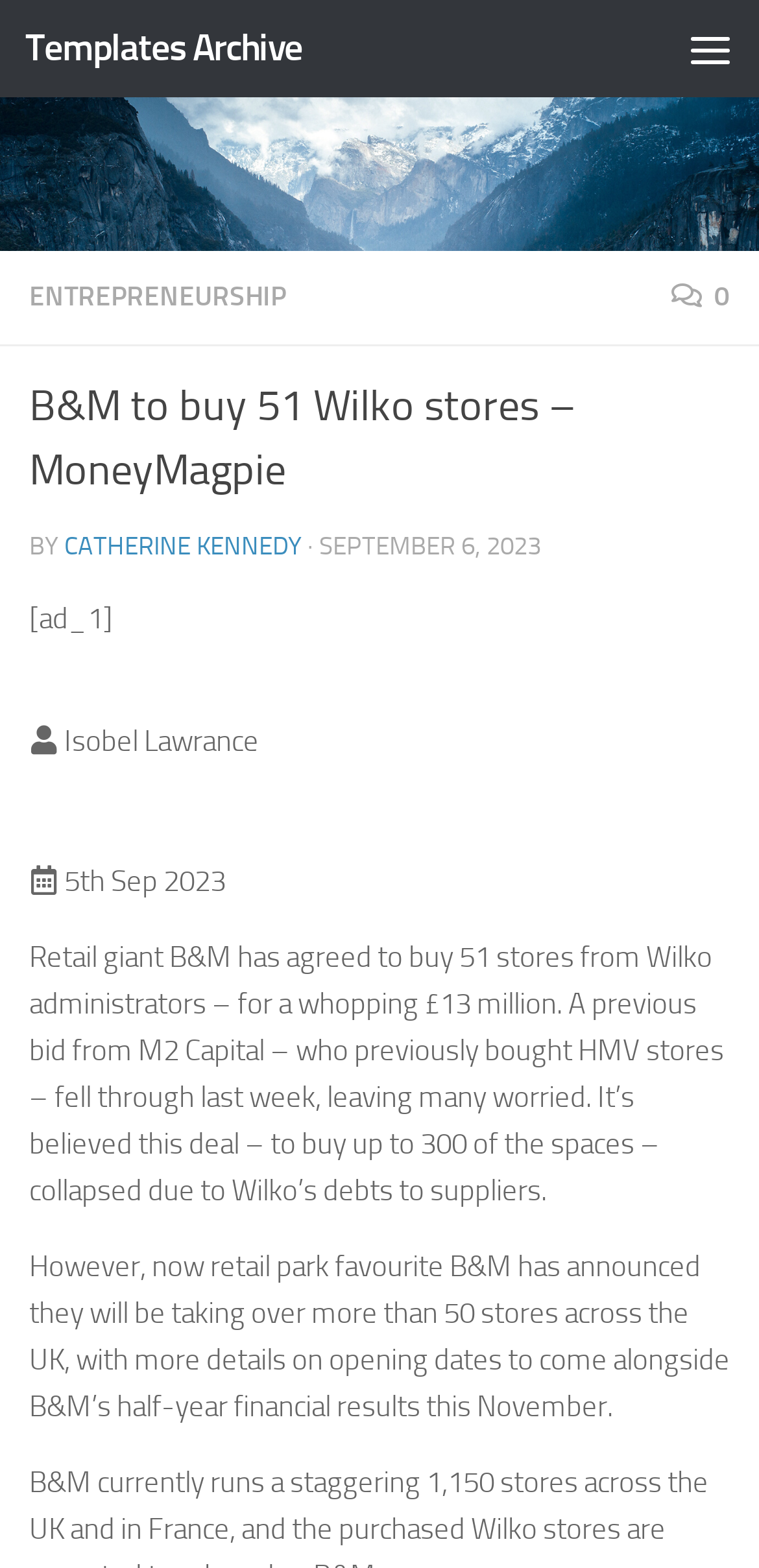What is the name of the company that previously bid for Wilko stores?
Using the details from the image, give an elaborate explanation to answer the question.

The article mentions that M2 Capital previously bid for Wilko stores, but their bid fell through last week.